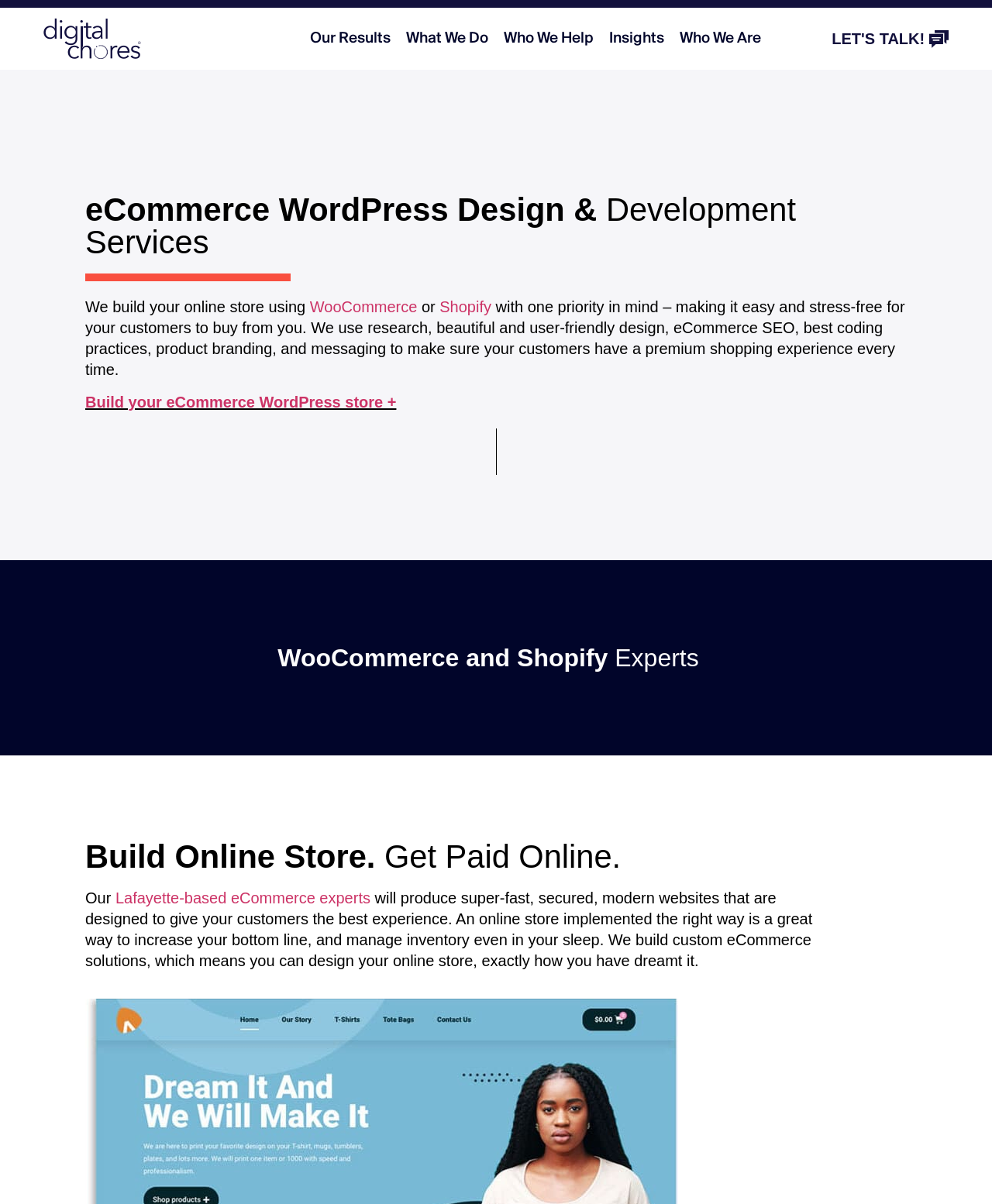Please extract the webpage's main title and generate its text content.

eCommerce WordPress Design & Development Services